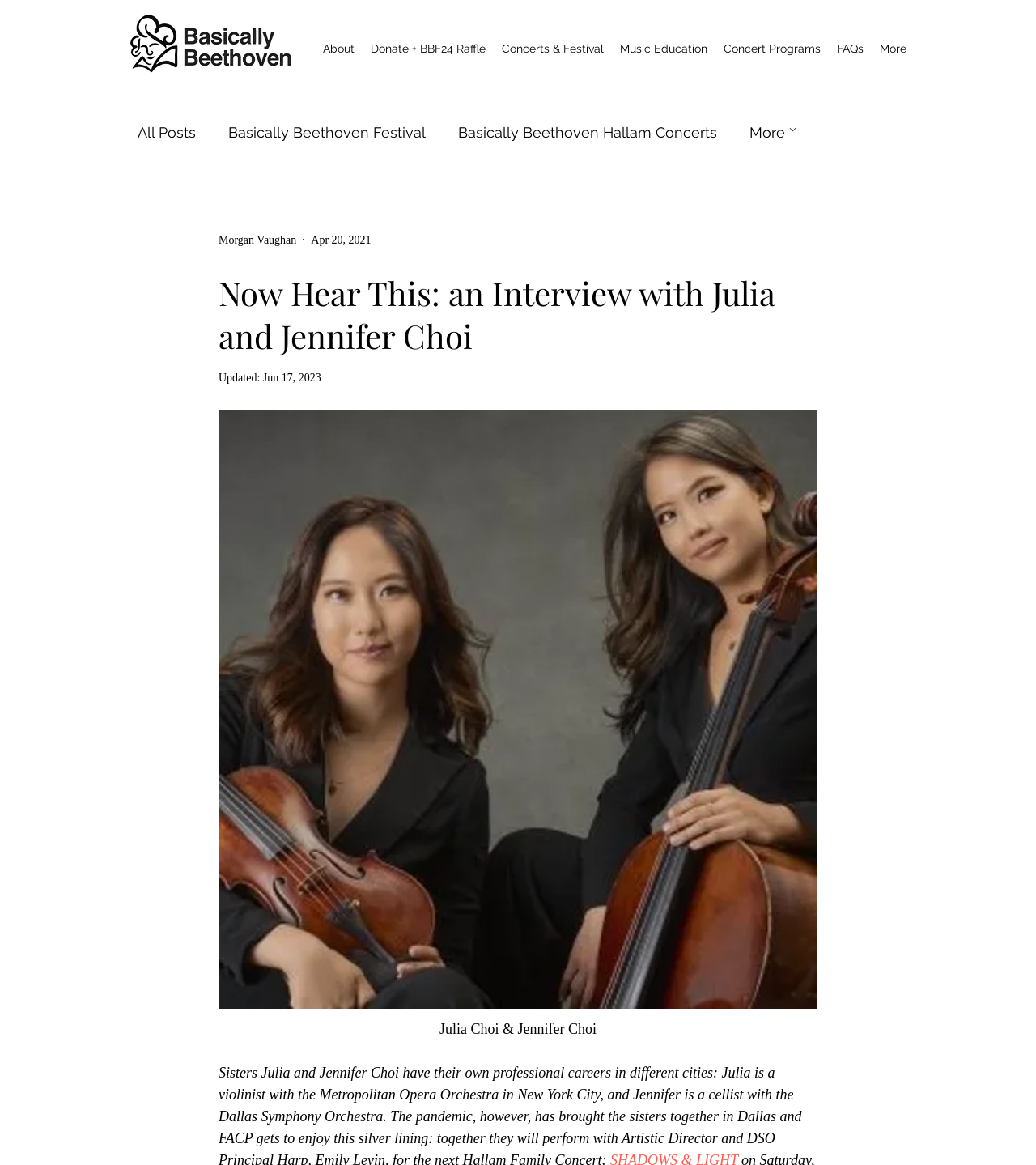What is the main title displayed on this webpage?

Now Hear This: an Interview with Julia and Jennifer Choi